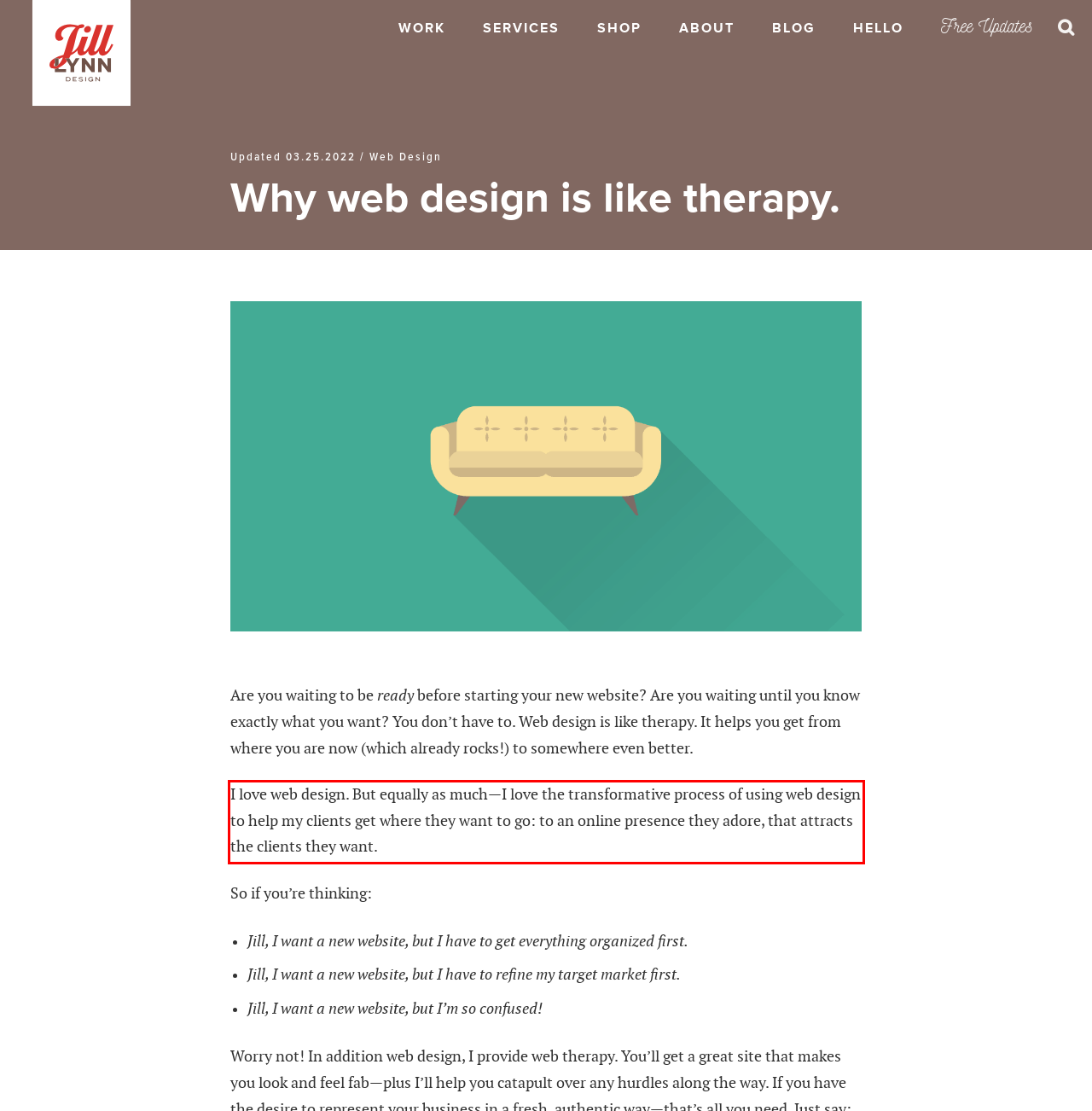Given a screenshot of a webpage with a red bounding box, please identify and retrieve the text inside the red rectangle.

I love web design. But equally as much—I love the transformative process of using web design to help my clients get where they want to go: to an online presence they adore, that attracts the clients they want.